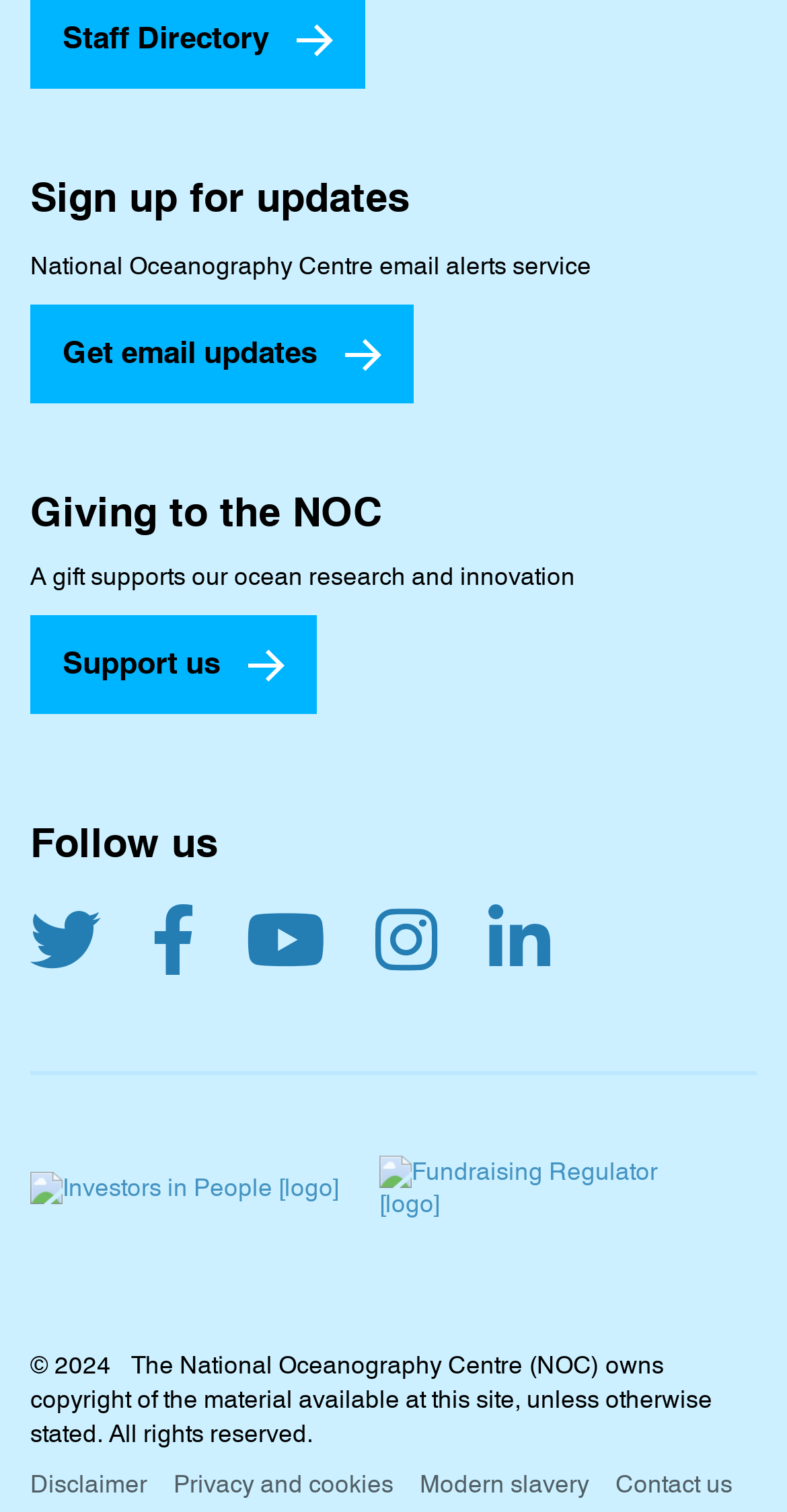Identify the bounding box coordinates of the clickable region required to complete the instruction: "Share on Twitter". The coordinates should be given as four float numbers within the range of 0 and 1, i.e., [left, top, right, bottom].

None